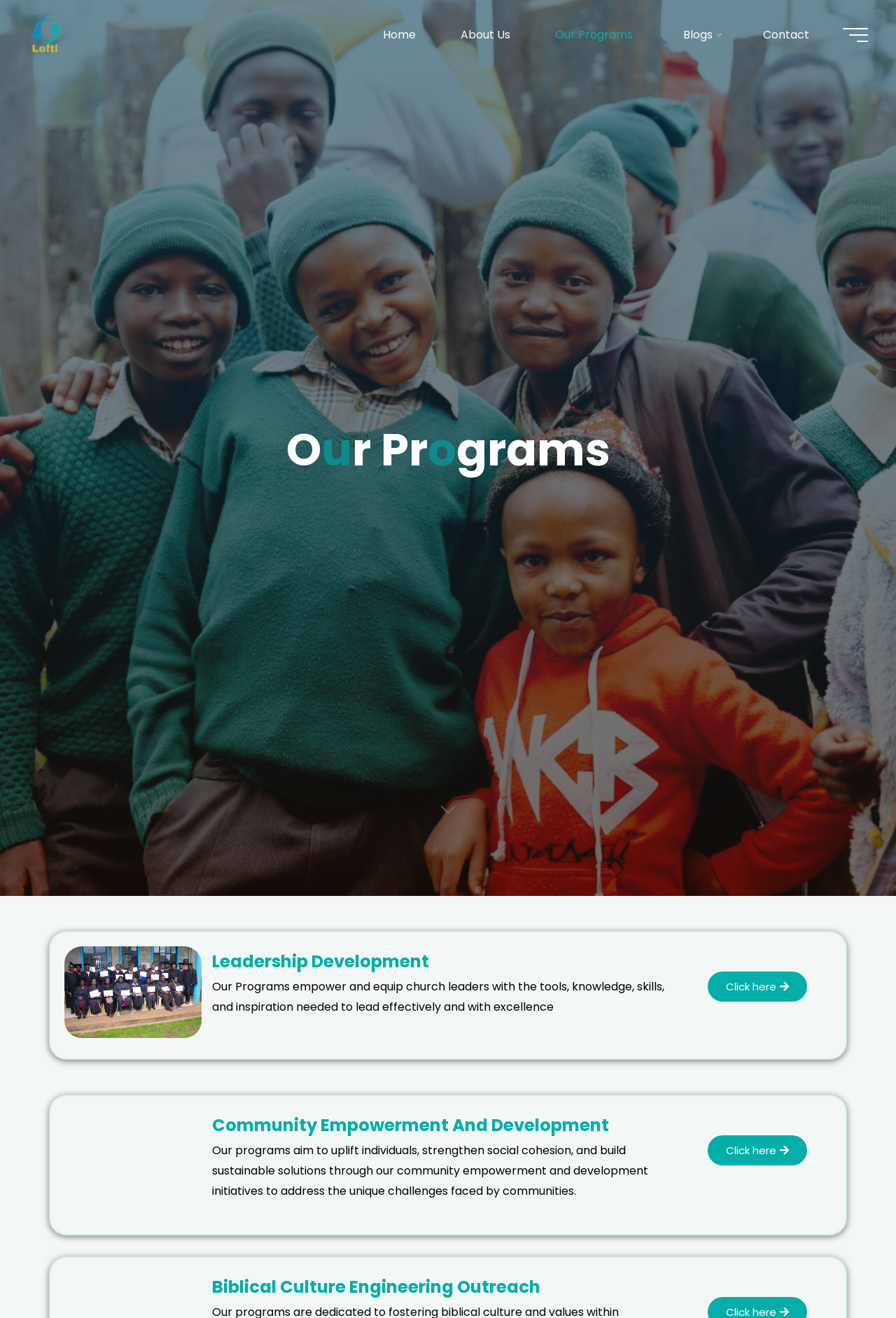Explain the webpage's design and content in an elaborate manner.

The webpage is about Leadership Development and its programs offered by Lefti International. At the top left corner, there is a logo of Lefti International, which is an image and a link. Next to it, there is a main menu button. On the top right corner, there is a navigation menu with links to Home, About Us, Our Programs, Blogs, and Contact.

Below the navigation menu, there is a large image that spans the entire width of the page. Above this image, there is a link with a right arrow symbol. On the left side of the page, there is a section with a heading "Leadership Development" and a paragraph of text that describes the program's goals and objectives. Below this section, there is a link that says "Click here".

On the right side of the page, there is another section with a heading "Community Empowerment And Development" and a paragraph of text that describes the program's initiatives and goals. Below this section, there is another link that says "Click here". Further down the page, there is a third section with a heading "Biblical Culture Engineering Outreach", but its content is not fully visible.

Throughout the page, there are several images and icons, including a logo of Lefti International, a right arrow symbol, and other figures. The overall layout of the page is organized, with clear headings and concise text that describes the programs and initiatives offered by Lefti International.